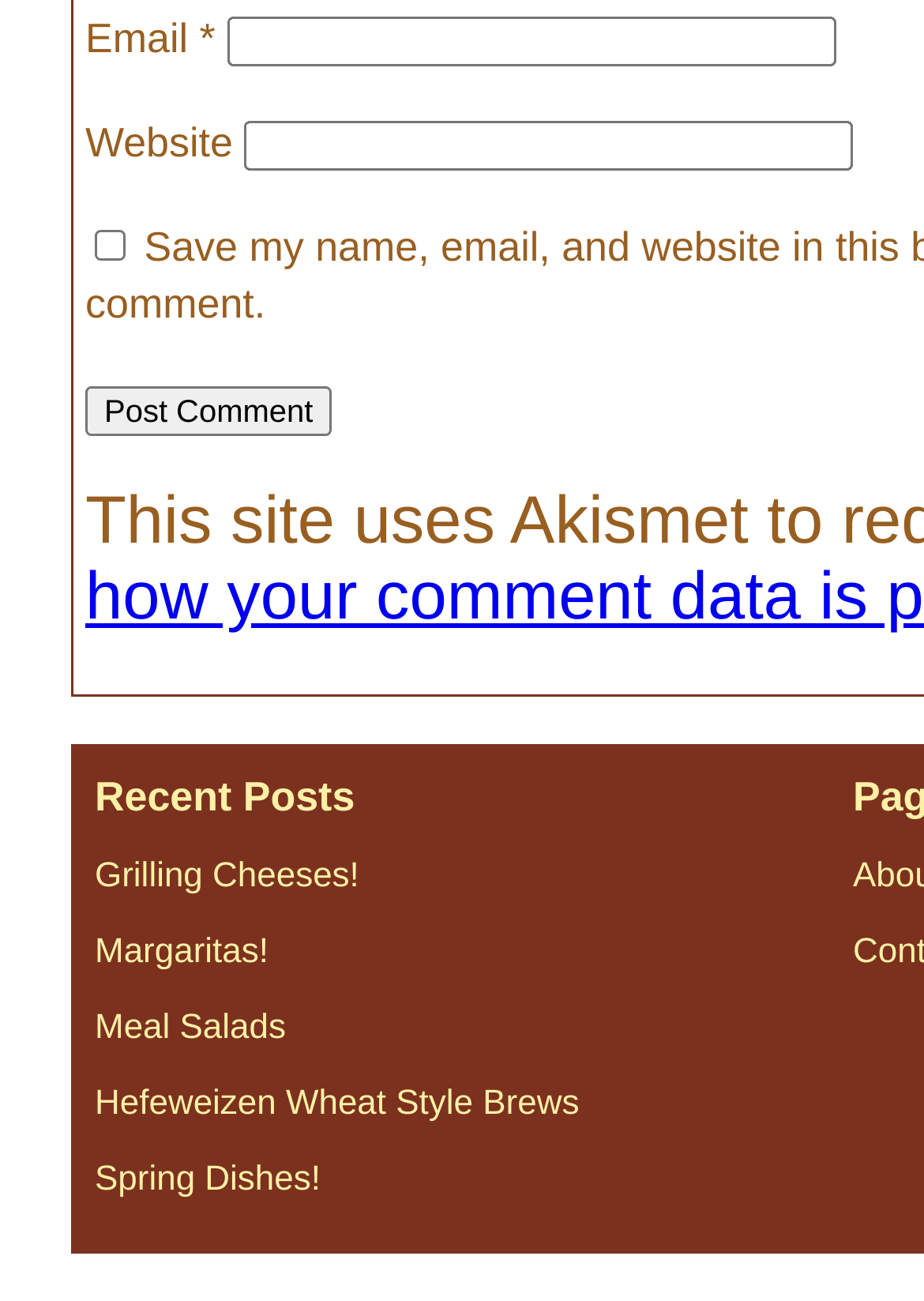Locate the bounding box coordinates of the clickable element to fulfill the following instruction: "Input website URL". Provide the coordinates as four float numbers between 0 and 1 in the format [left, top, right, bottom].

[0.264, 0.093, 0.923, 0.132]